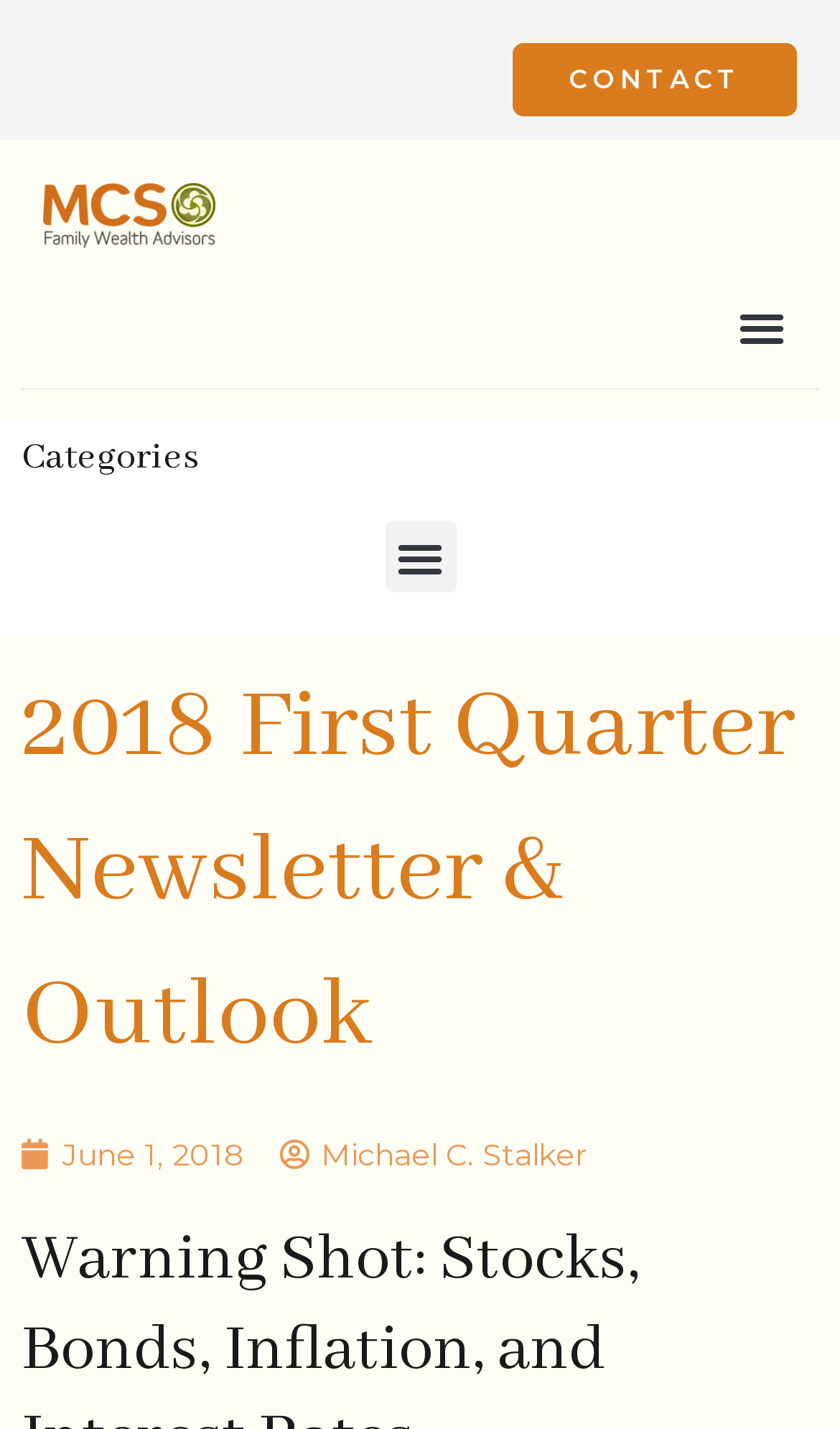Give the bounding box coordinates for this UI element: "Michael C. Stalker". The coordinates should be four float numbers between 0 and 1, arranged as [left, top, right, bottom].

[0.333, 0.794, 0.697, 0.822]